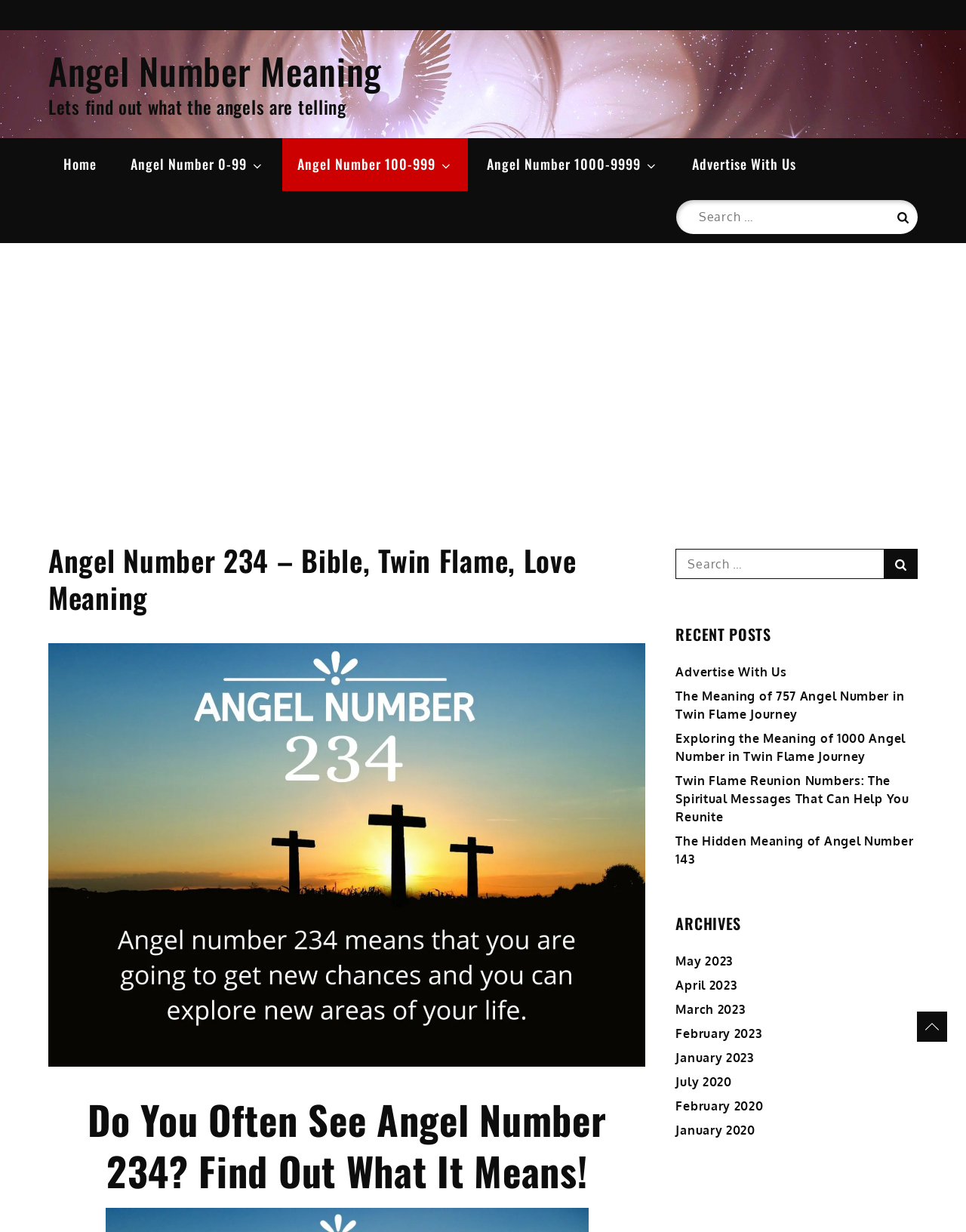Respond with a single word or phrase for the following question: 
How many links are there in the archives section?

7